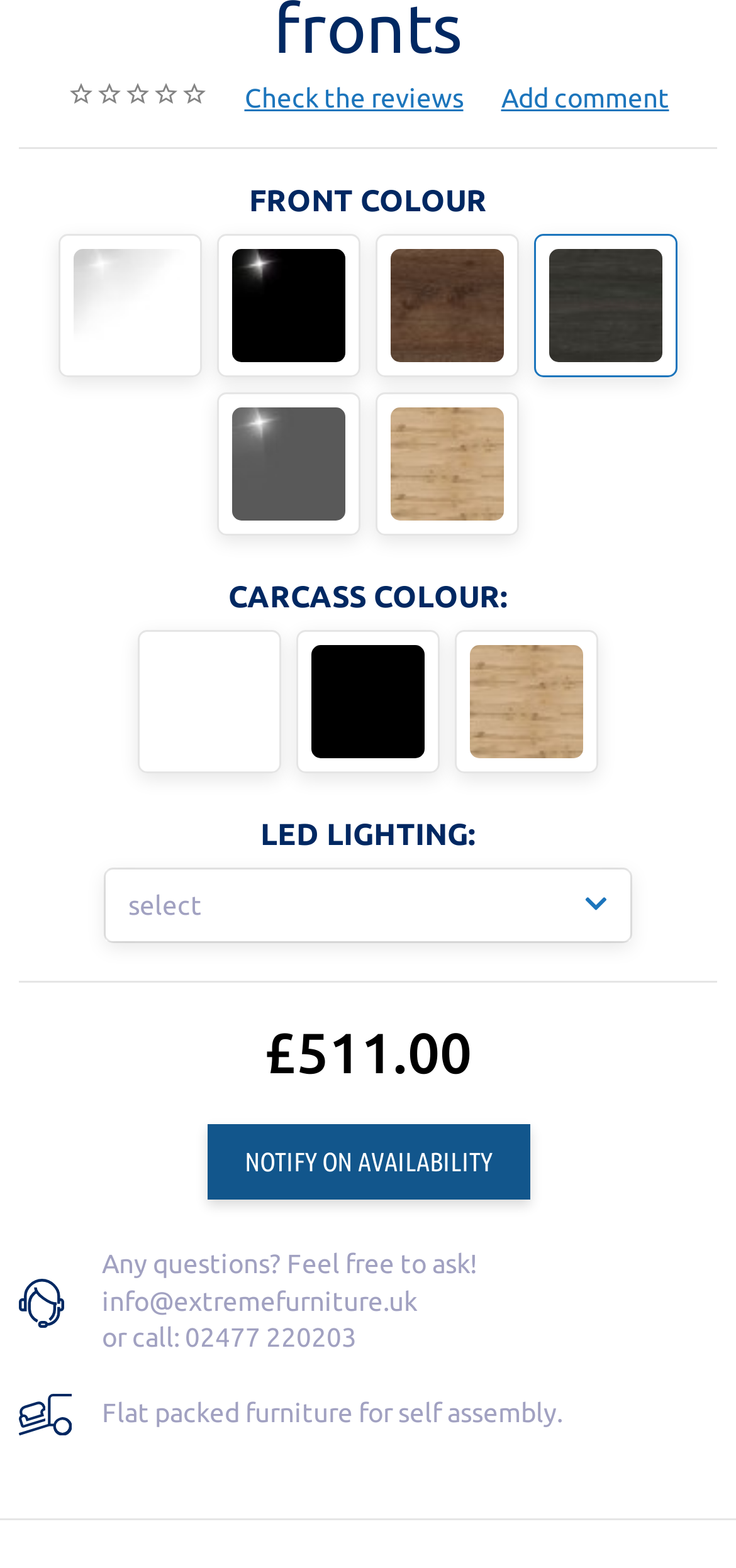Give the bounding box coordinates for the element described by: "Home".

None